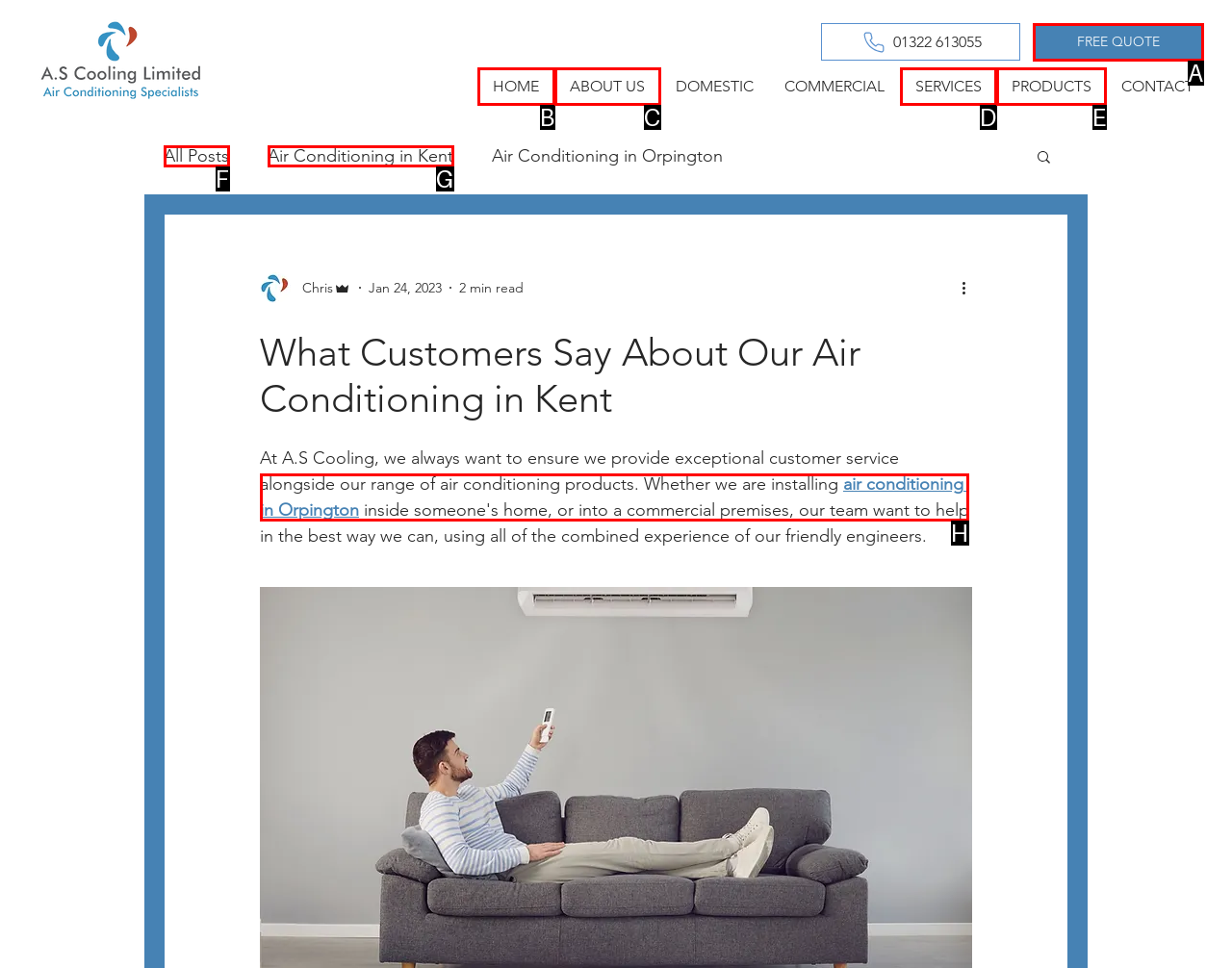Given the description: shortest quine, pick the option that matches best and answer with the corresponding letter directly.

None